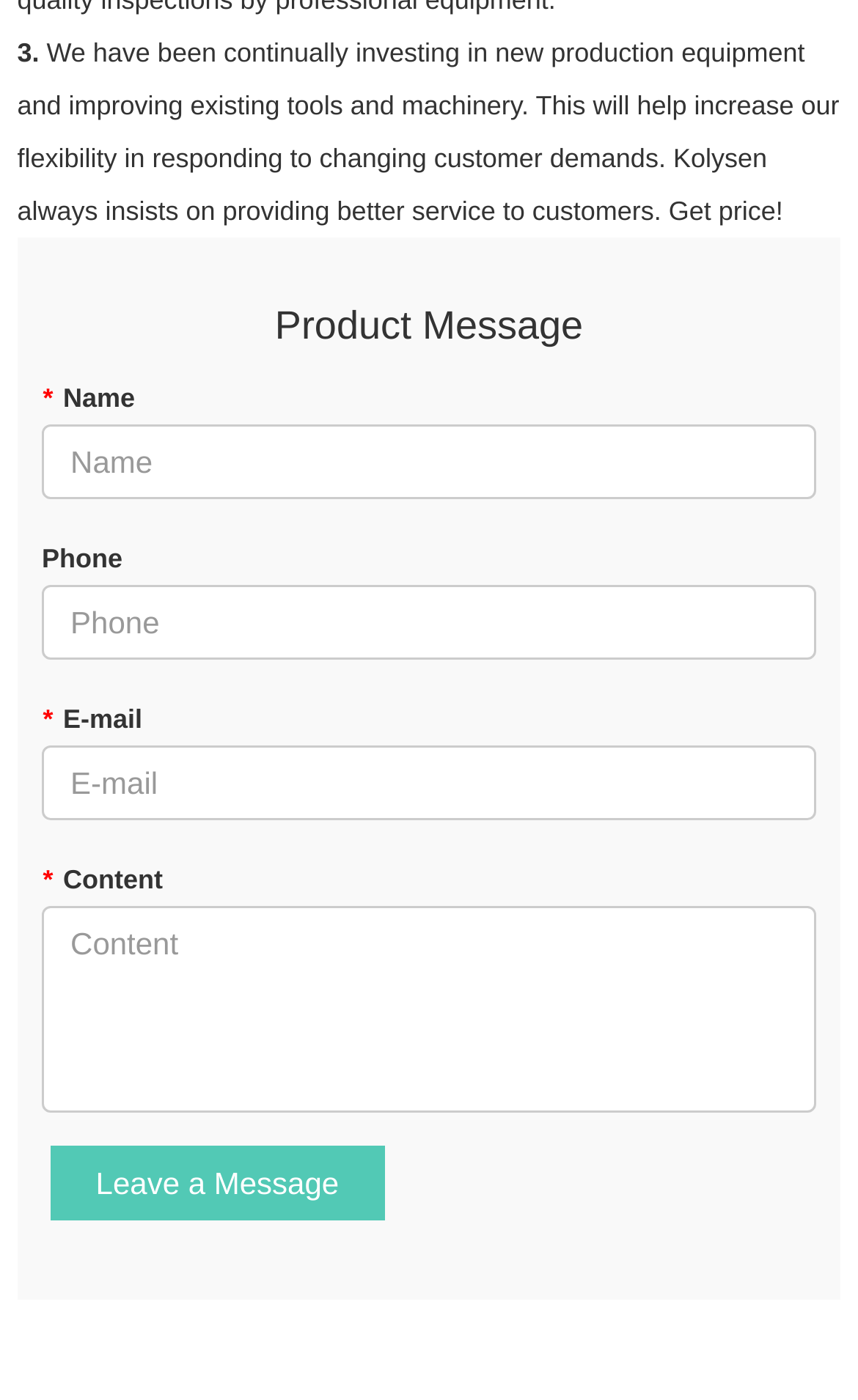Identify the bounding box coordinates for the UI element described by the following text: "name="contents" placeholder="Content"". Provide the coordinates as four float numbers between 0 and 1, in the format [left, top, right, bottom].

[0.049, 0.647, 0.951, 0.794]